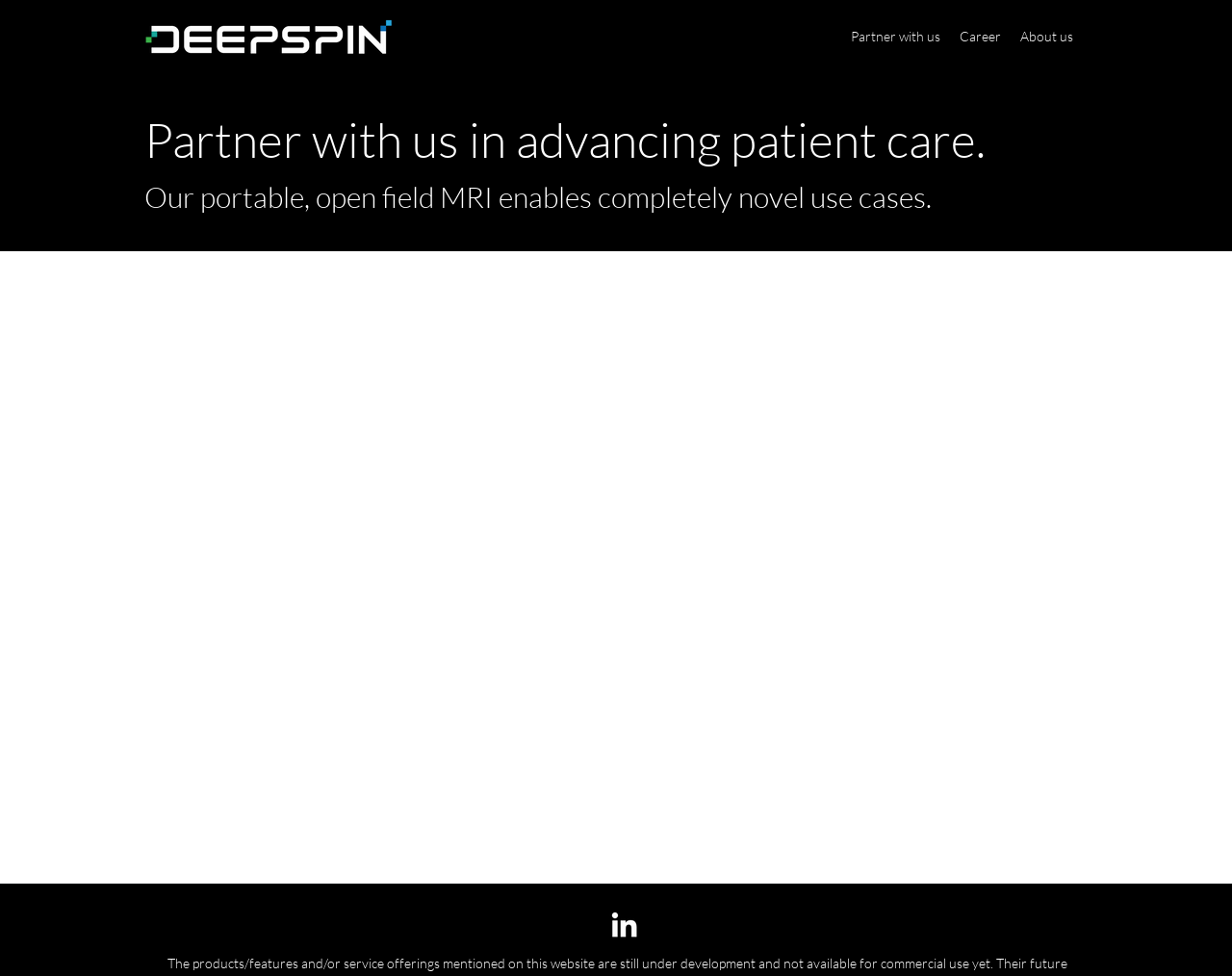Pinpoint the bounding box coordinates of the element that must be clicked to accomplish the following instruction: "Enter First Name". The coordinates should be in the format of four float numbers between 0 and 1, i.e., [left, top, right, bottom].

[0.123, 0.469, 0.342, 0.525]